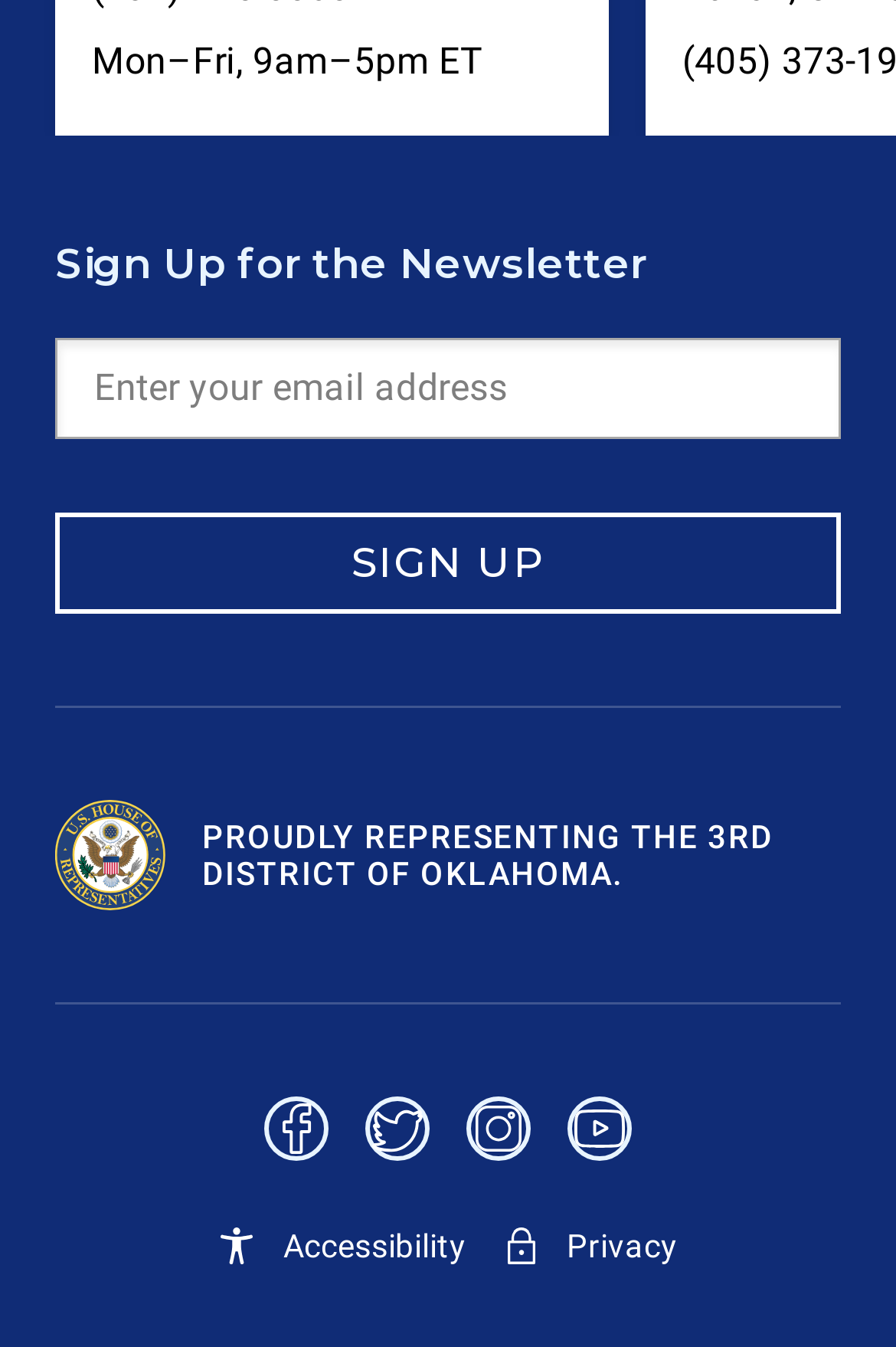Review the image closely and give a comprehensive answer to the question: What is the purpose of the textbox?

I found a textbox with a label 'Enter your email address' and a required attribute, which suggests that it is used to input an email address, likely for signing up for a newsletter.